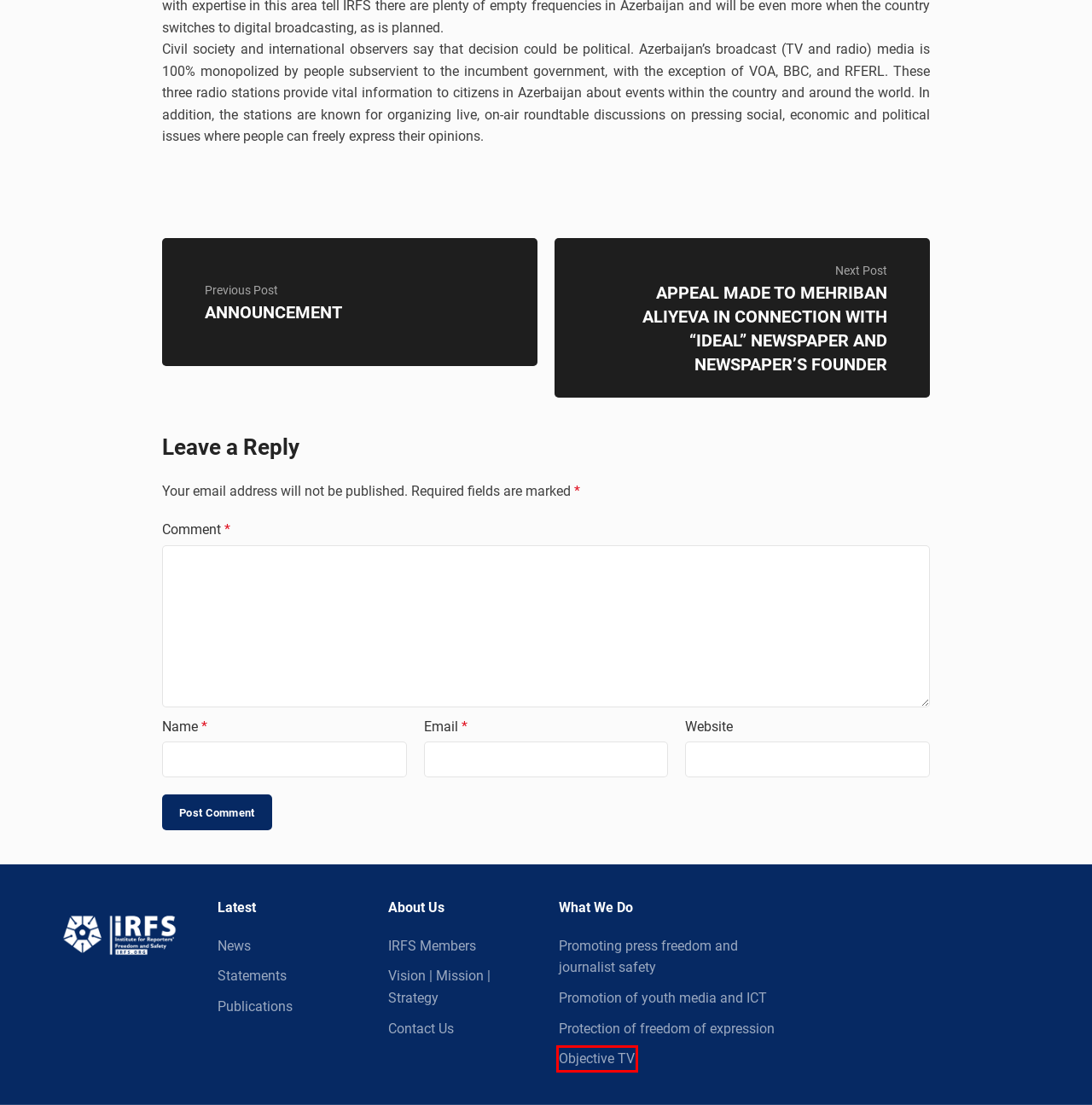Given a screenshot of a webpage featuring a red bounding box, identify the best matching webpage description for the new page after the element within the red box is clicked. Here are the options:
A. Protection of freedom of expression – IRFS
B. IRFS Members – IRFS
C. ANNOUNCEMENT – IRFS
D. Promoting press freedom and journalist safety – IRFS
E. APPEAL MADE TO MEHRIBAN ALIYEVA IN CONNECTION WITH “IDEAL” NEWSPAPER AND NEWSPAPER’S FOUNDER – IRFS
F. Vision | Mission | Strategy – IRFS
G. Promotion of youth media and ICT – IRFS
H. Objective TV – IRFS

H